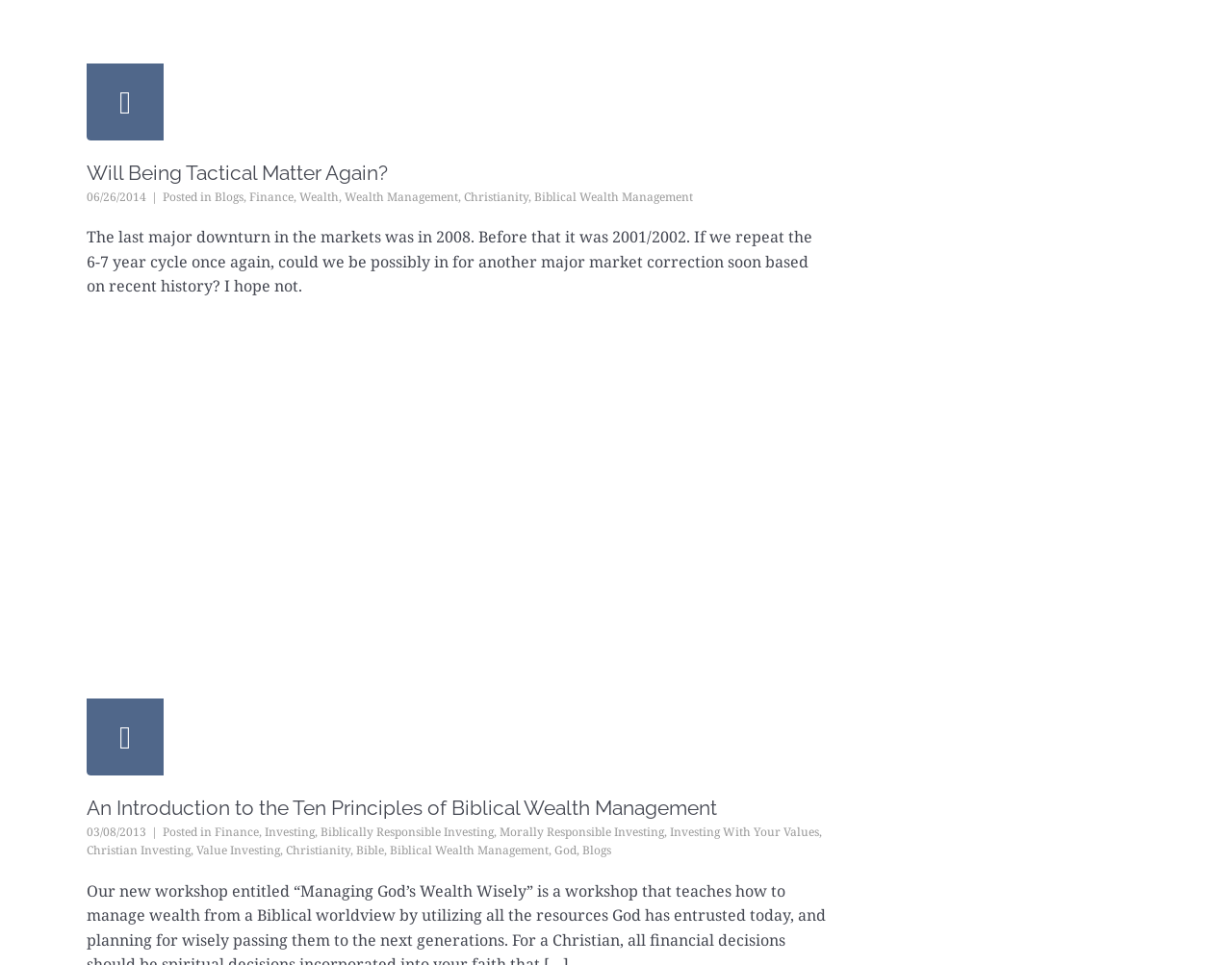Answer the question below in one word or phrase:
What is the topic of the article 'An Introduction to the Ten Principles of Biblical Wealth Management'?

Biblical Wealth Management